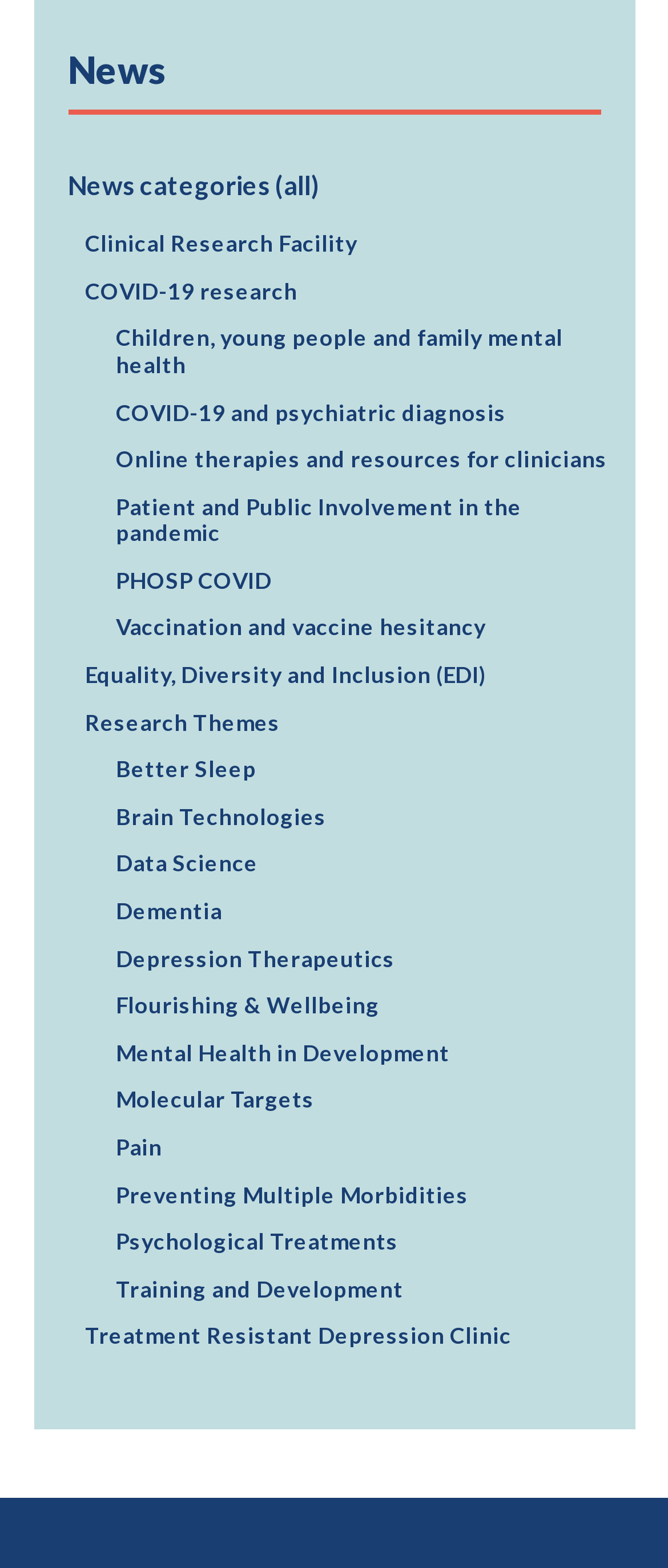Determine the bounding box coordinates of the region to click in order to accomplish the following instruction: "View news categories". Provide the coordinates as four float numbers between 0 and 1, specifically [left, top, right, bottom].

[0.05, 0.095, 0.95, 0.141]